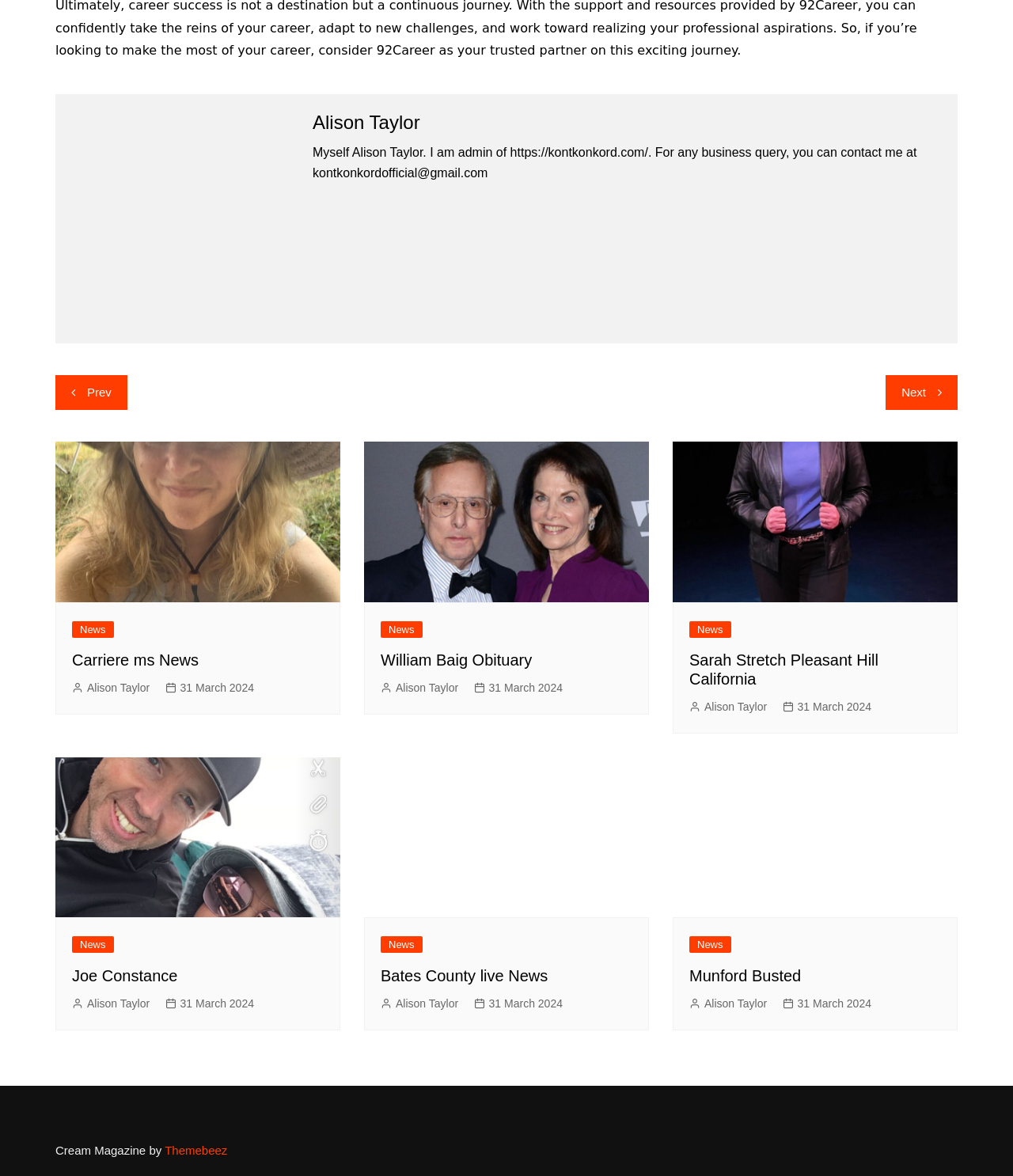Please examine the image and answer the question with a detailed explanation:
How many news articles are displayed?

There are six news articles displayed on the webpage, each with a heading, image, and links. The articles are 'Carriere ms News', 'William Baig Obituary', 'Sarah Stretch Pleasant Hill California', 'Joe Constance', 'Bates County live News', and 'Munford Busted'.